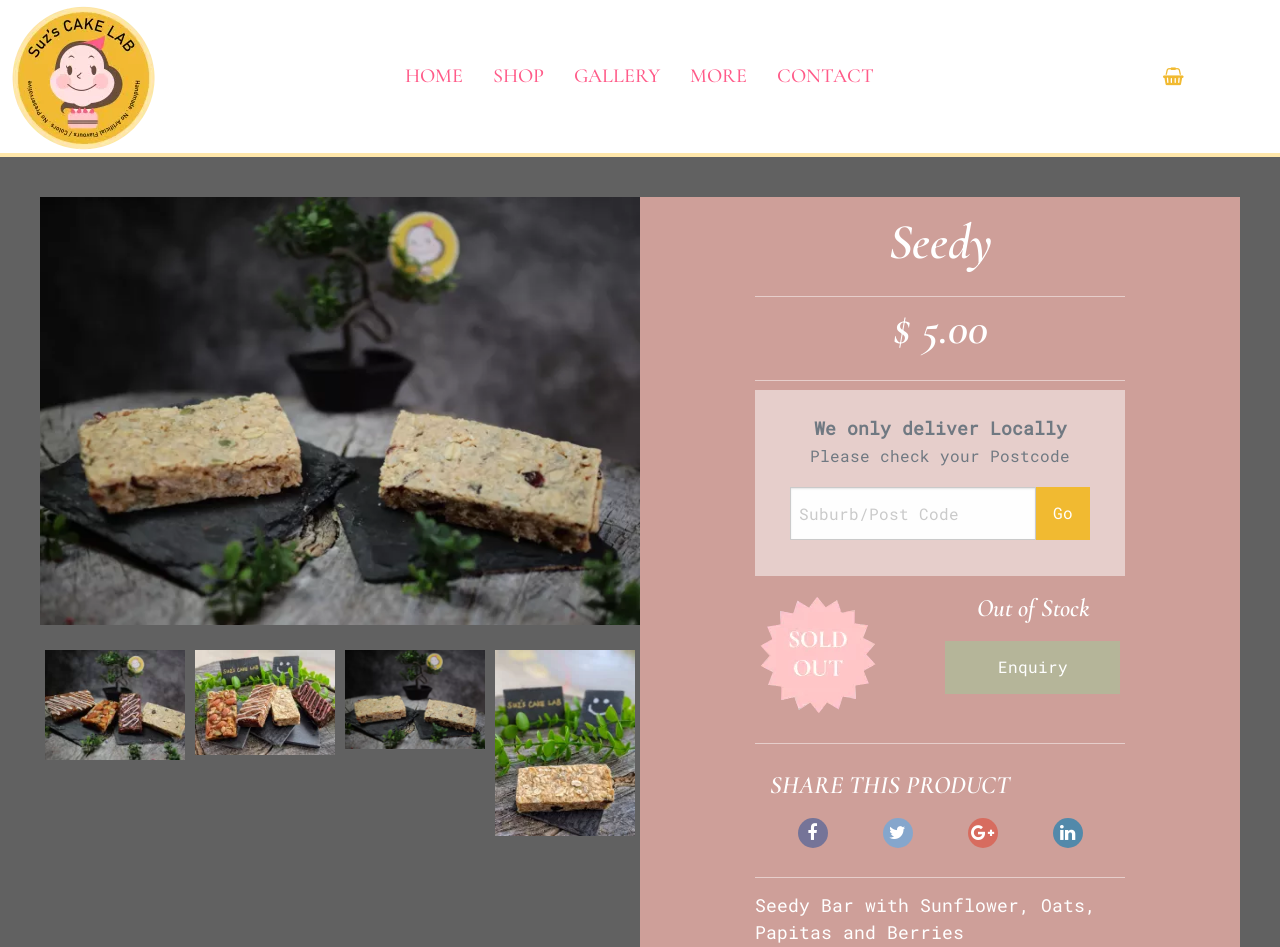Please locate the bounding box coordinates of the element that should be clicked to achieve the given instruction: "Share this product on Facebook".

[0.626, 0.865, 0.644, 0.894]